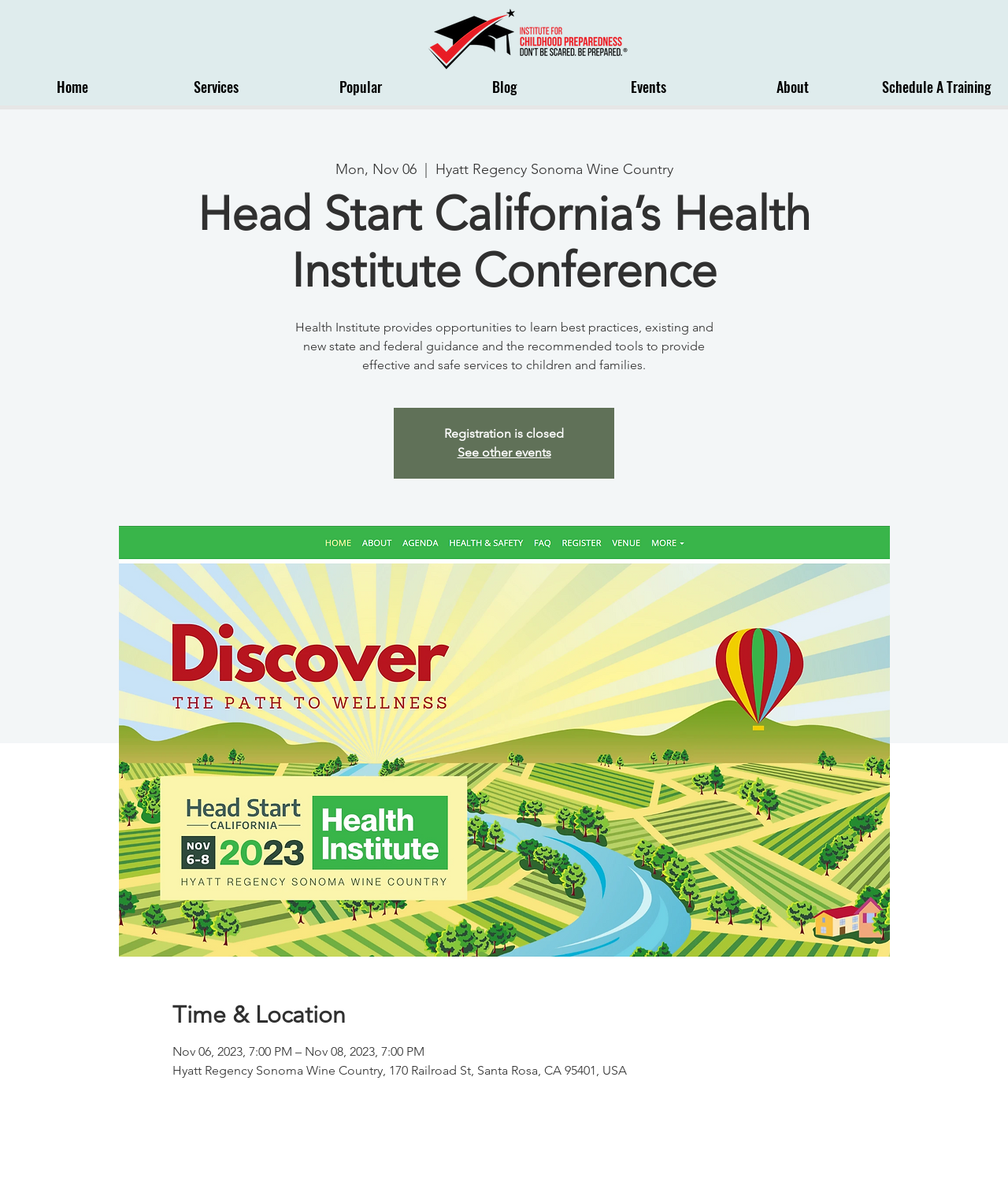Determine the bounding box coordinates for the UI element matching this description: "Schedule A Training".

[0.858, 0.055, 1.0, 0.091]